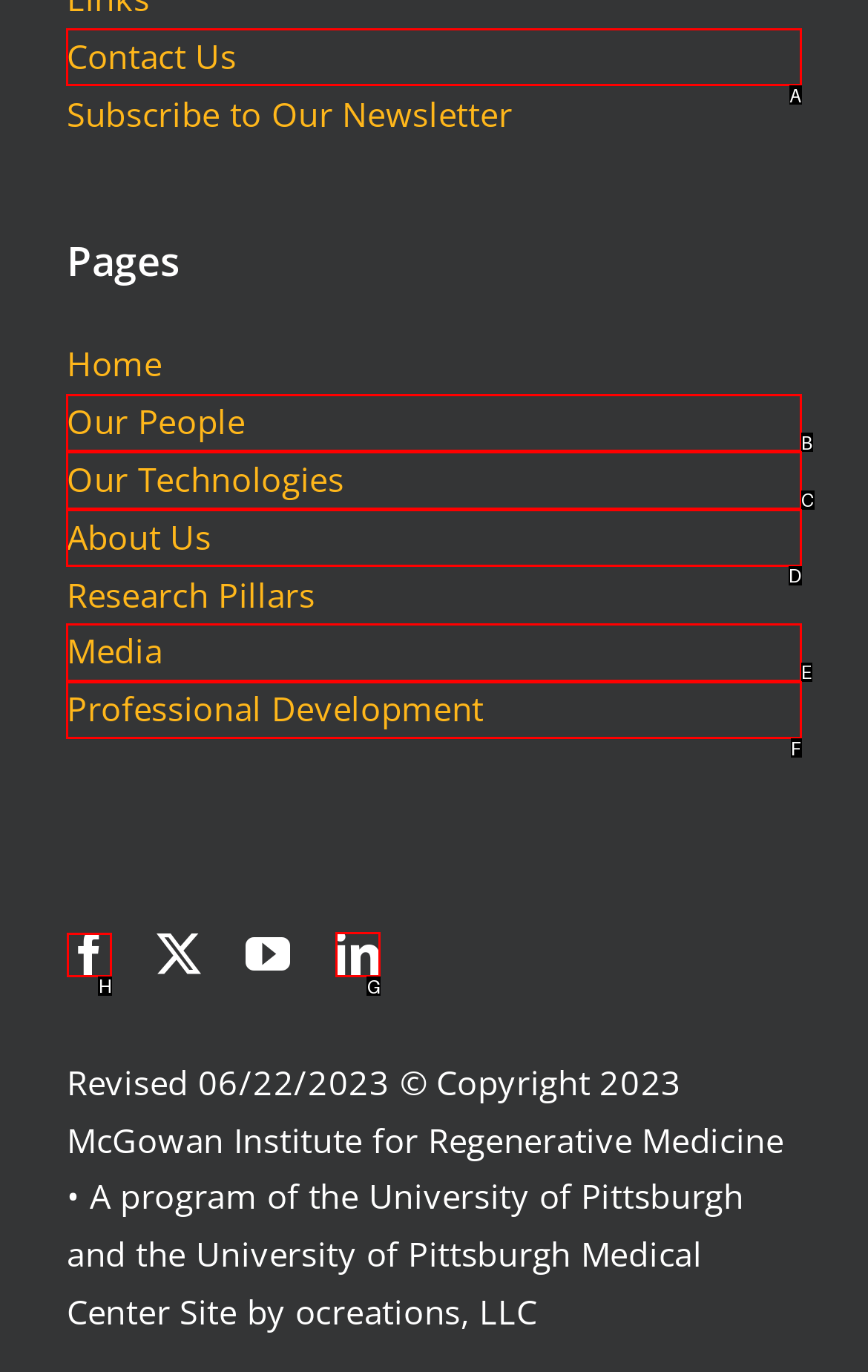Decide which UI element to click to accomplish the task: check facebook social media
Respond with the corresponding option letter.

H